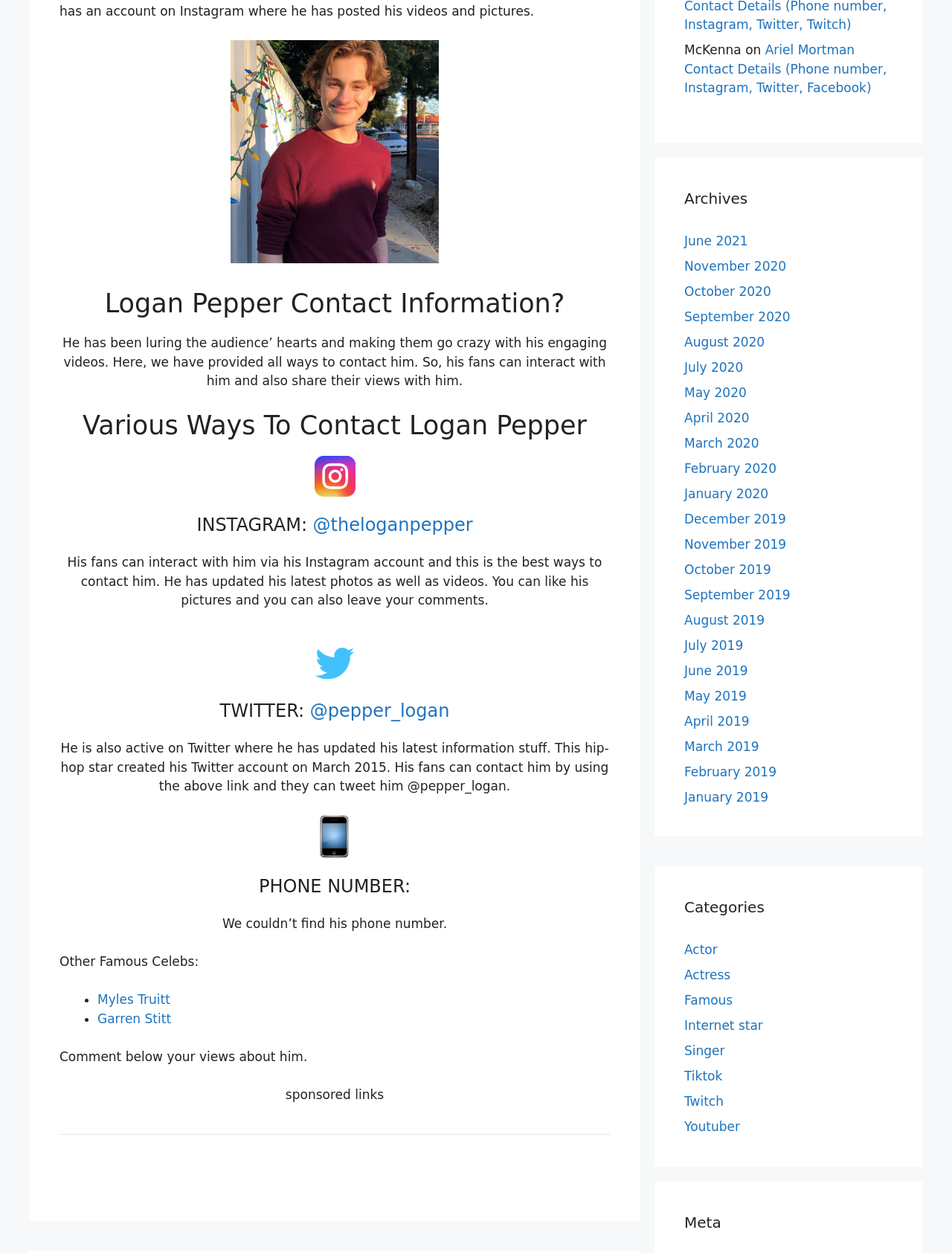Please answer the following question using a single word or phrase: 
How many other famous celebrities are mentioned on the webpage?

2